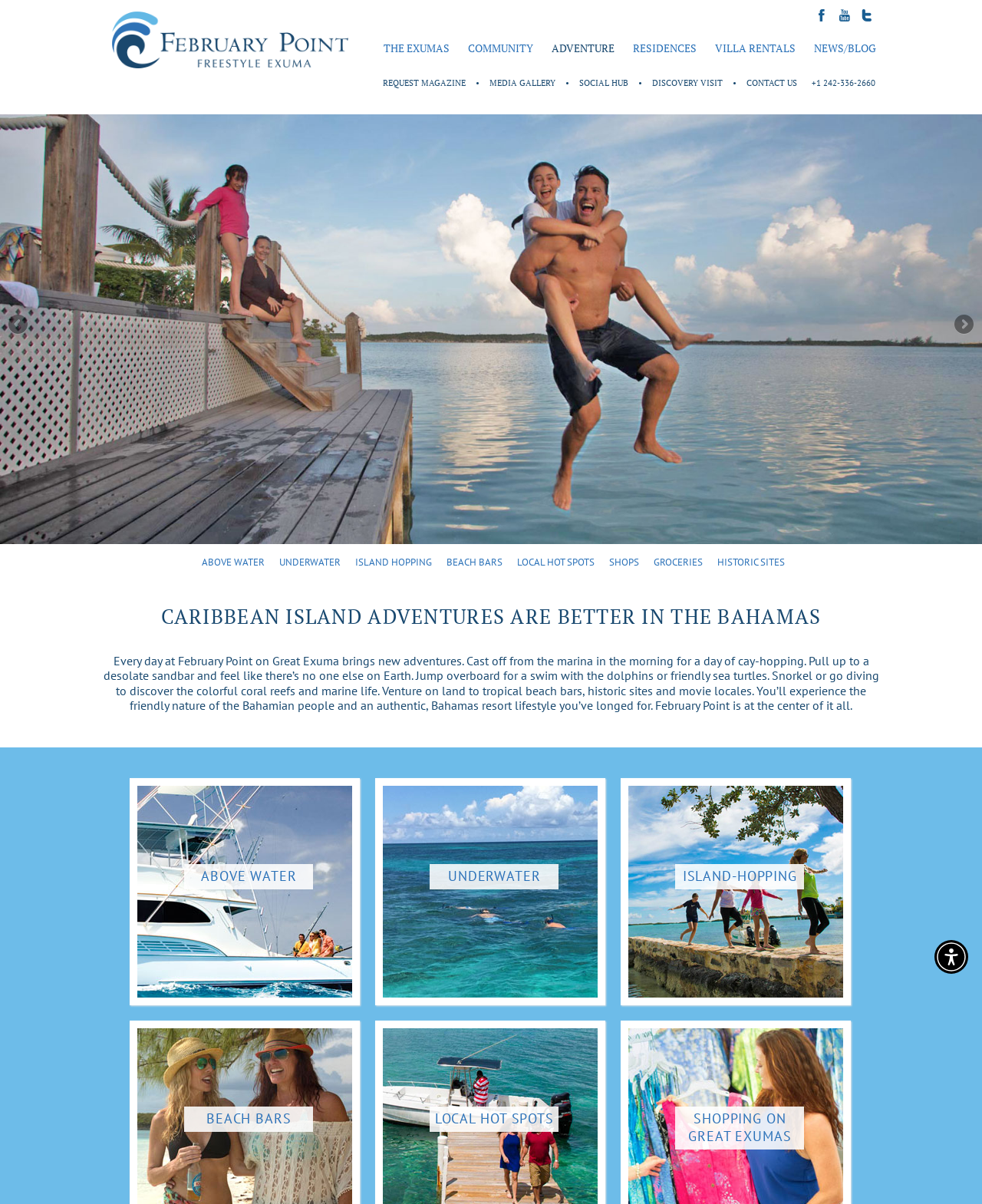What is the purpose of the 'REQUEST MAGAZINE' link?
Could you answer the question in a detailed manner, providing as much information as possible?

The 'REQUEST MAGAZINE' link is likely intended to allow users to request a physical or digital copy of a magazine related to the February Point resort or the Exumas. This is inferred from the context of the webpage, which appears to be promoting the resort and its activities.